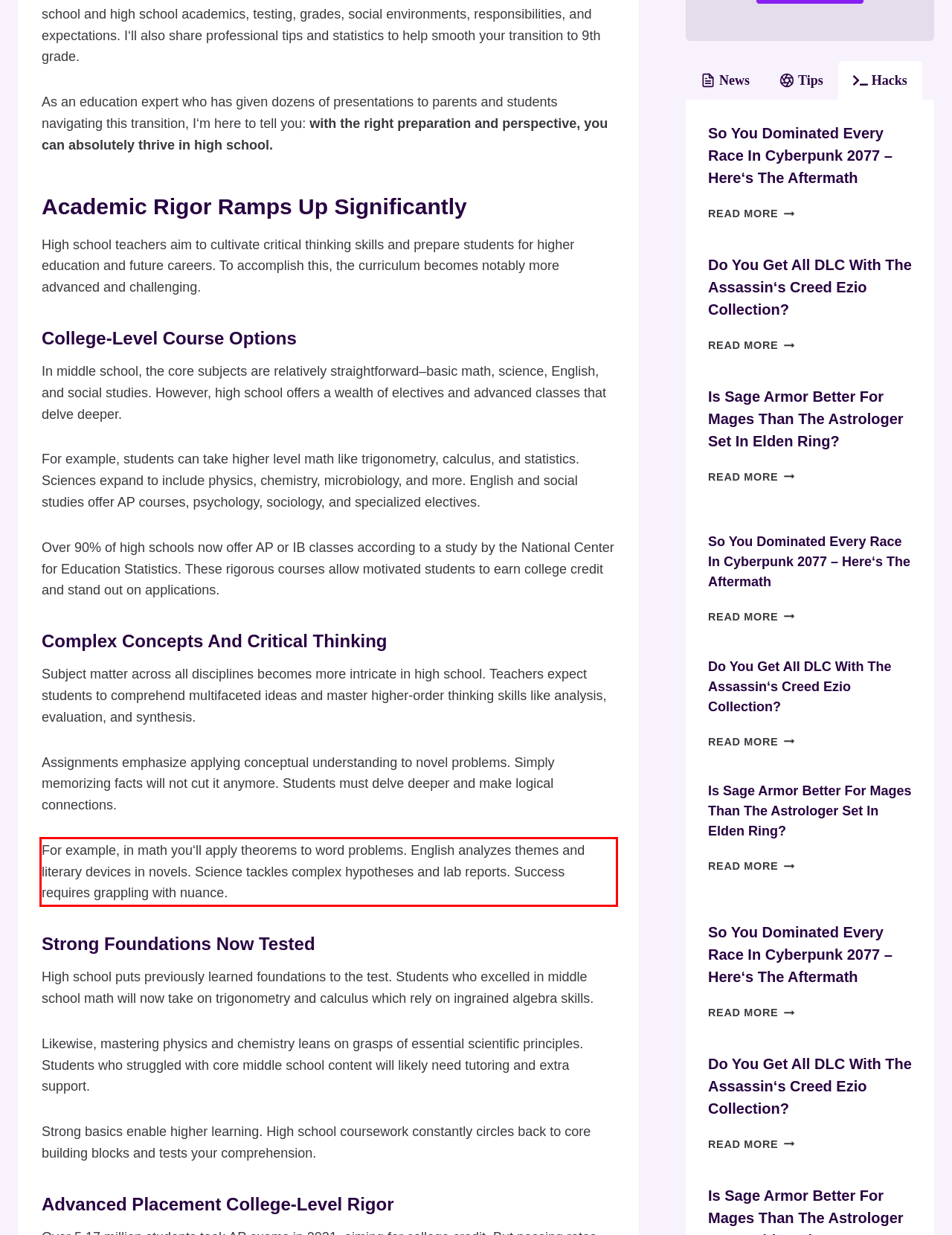Given the screenshot of a webpage, identify the red rectangle bounding box and recognize the text content inside it, generating the extracted text.

For example, in math you‘ll apply theorems to word problems. English analyzes themes and literary devices in novels. Science tackles complex hypotheses and lab reports. Success requires grappling with nuance.